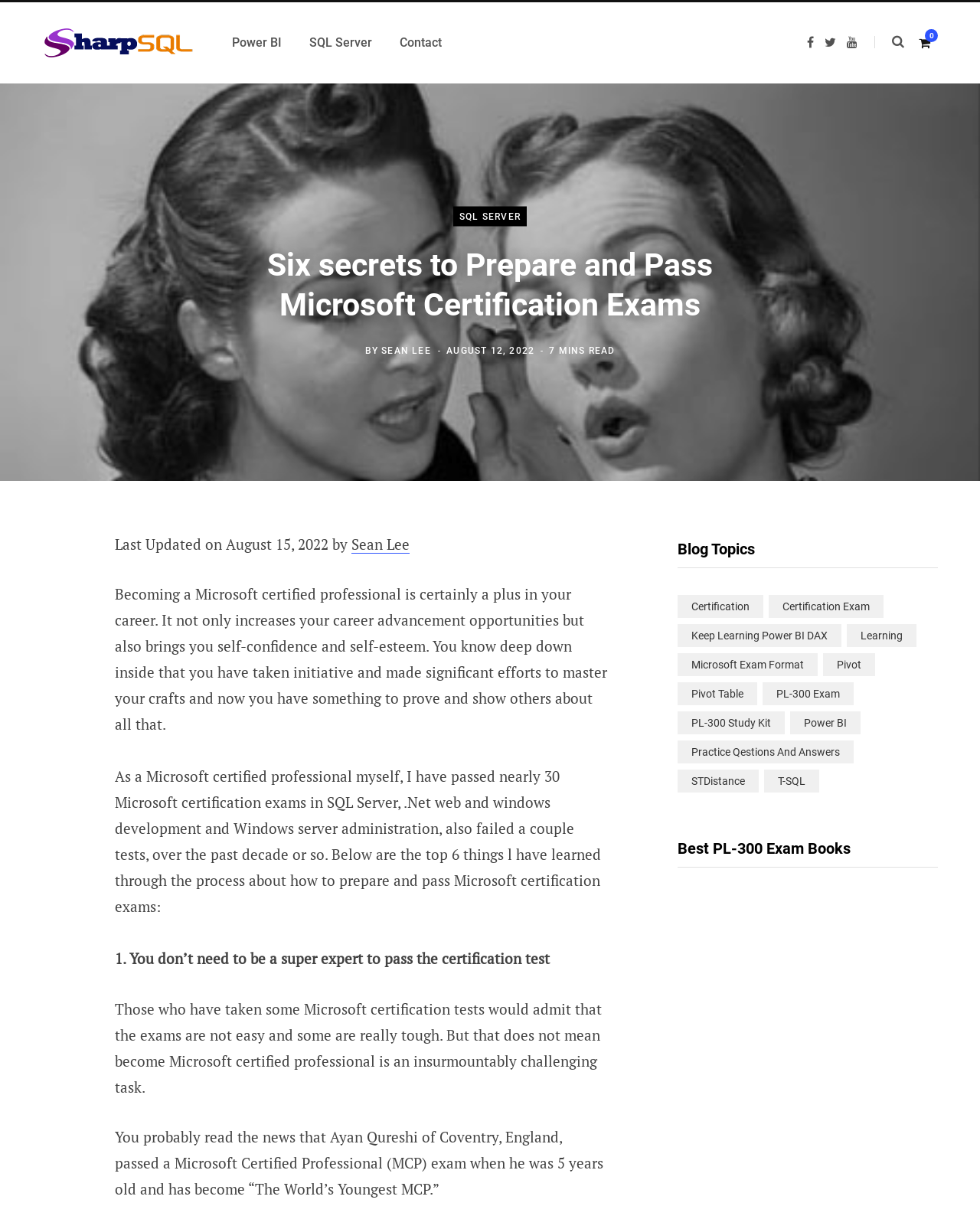Locate the UI element that matches the description Practice Qestions and Answers in the webpage screenshot. Return the bounding box coordinates in the format (top-left x, top-left y, bottom-right x, bottom-right y), with values ranging from 0 to 1.

[0.691, 0.602, 0.871, 0.621]